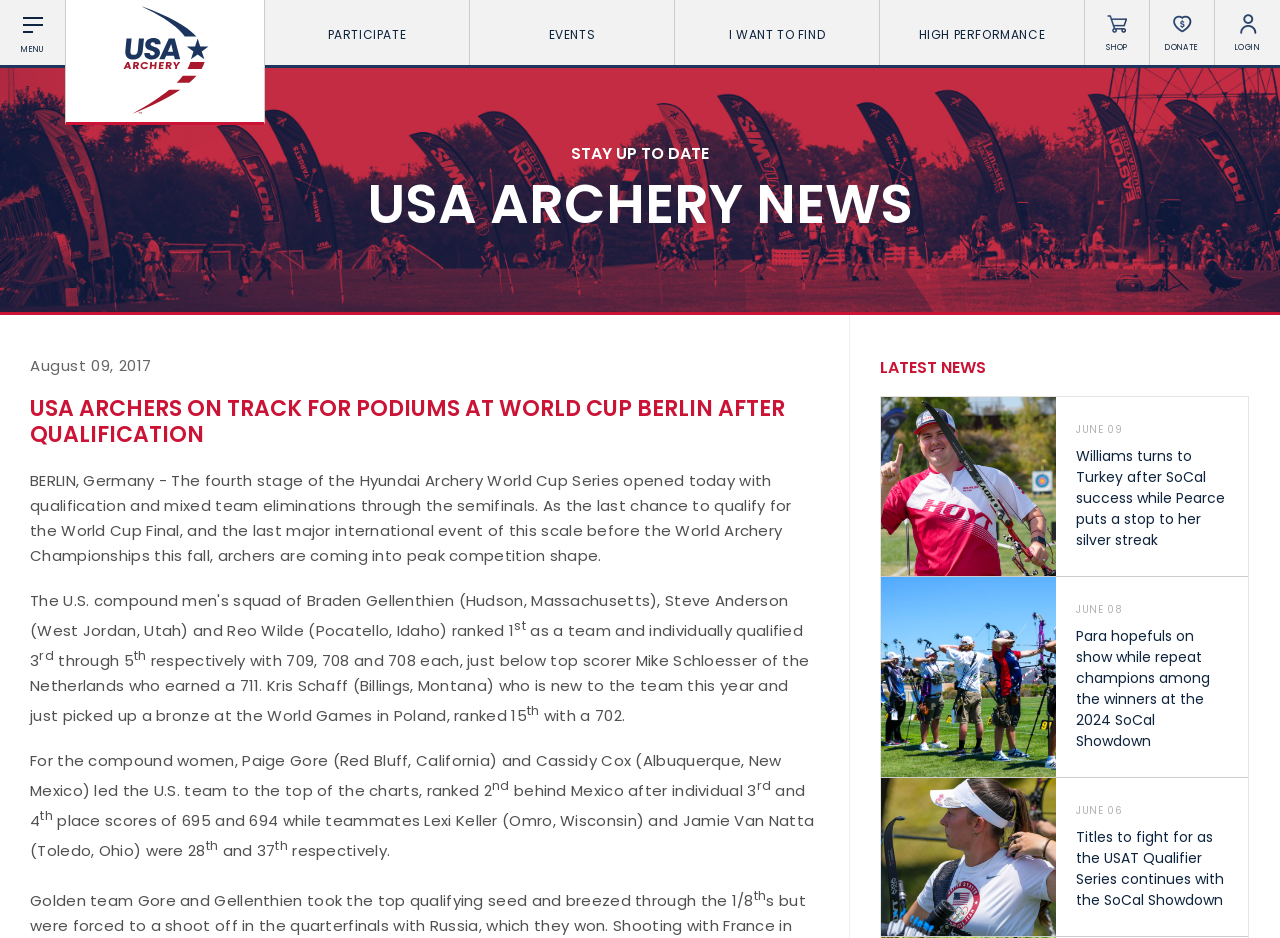Extract the main headline from the webpage and generate its text.

USA ARCHERY NEWS